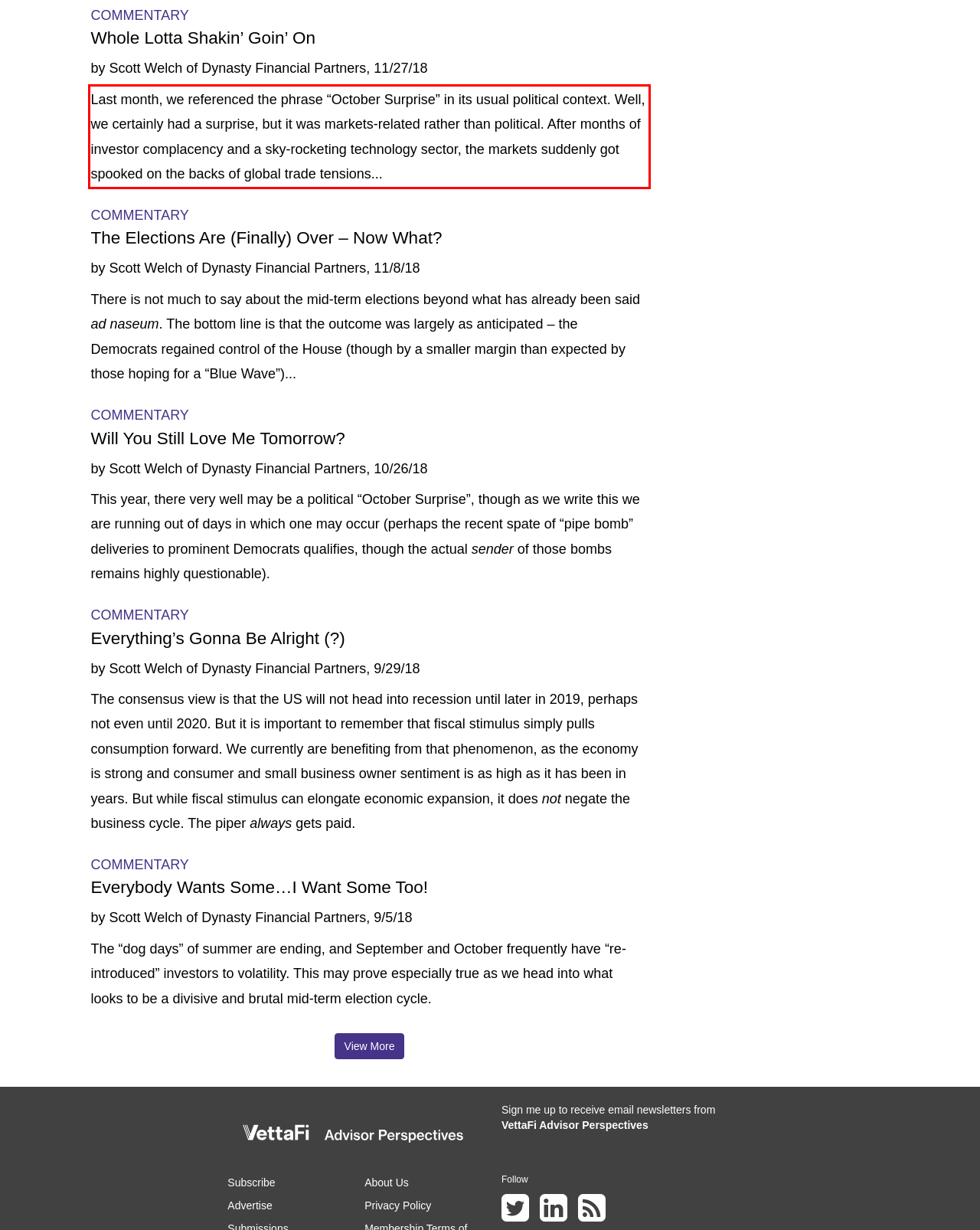With the provided screenshot of a webpage, locate the red bounding box and perform OCR to extract the text content inside it.

Last month, we referenced the phrase “October Surprise” in its usual political context. Well, we certainly had a surprise, but it was markets-related rather than political. After months of investor complacency and a sky-rocketing technology sector, the markets suddenly got spooked on the backs of global trade tensions...